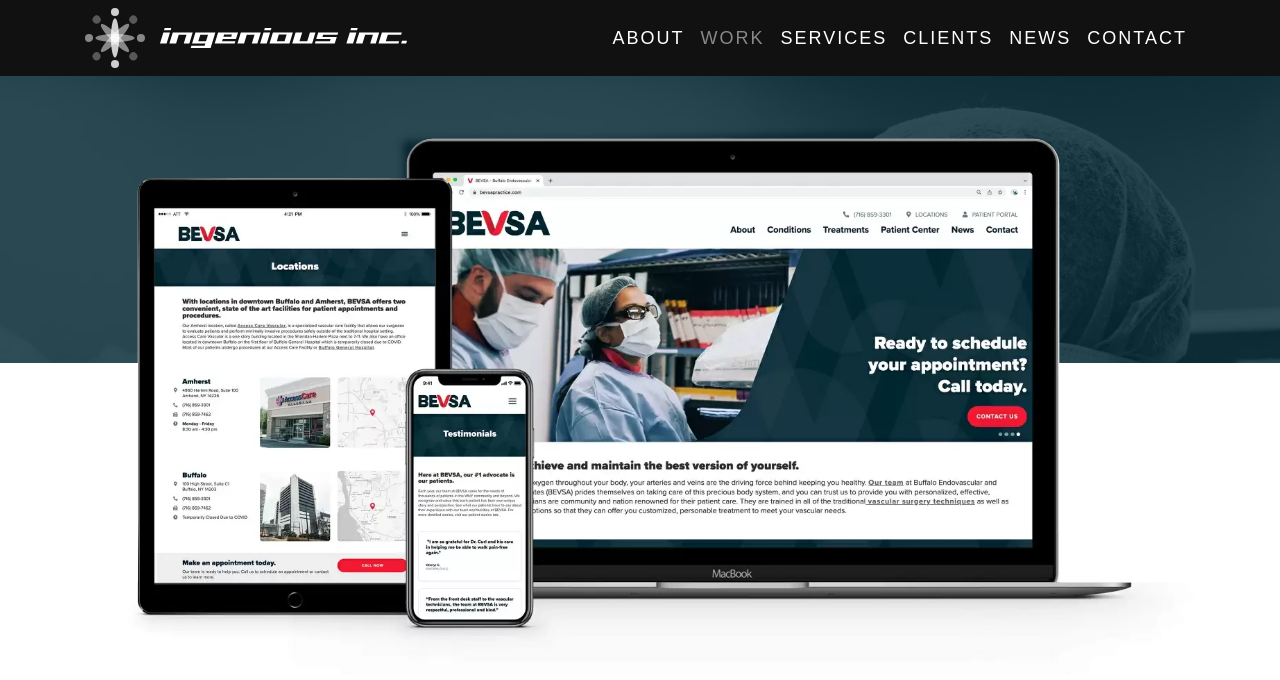Give the bounding box coordinates for this UI element: "Clients". The coordinates should be four float numbers between 0 and 1, arranged as [left, top, right, bottom].

[0.699, 0.024, 0.782, 0.088]